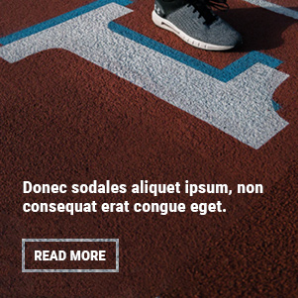Describe every important feature and element in the image comprehensively.

This image features a close-up view of a running track, highlighting a white lane marking with a blue outline. A shoe clad in a gray athletic sneaker is partially visible, suggesting that someone is poised to run or has just finished a race. Overlaid on the image is a block of text that reads, "Donec sodales aliquet ipsum, non consequat erat congue eget." This text indicates the presence of a promotional or informative message. A call-to-action button labeled "READ MORE" invites viewers to engage further with the content, suggesting more details or insights are available on the topic at hand, potentially related to sports or fitness. The overall composition emphasizes movement and action, resonating with themes of athleticism and competition.